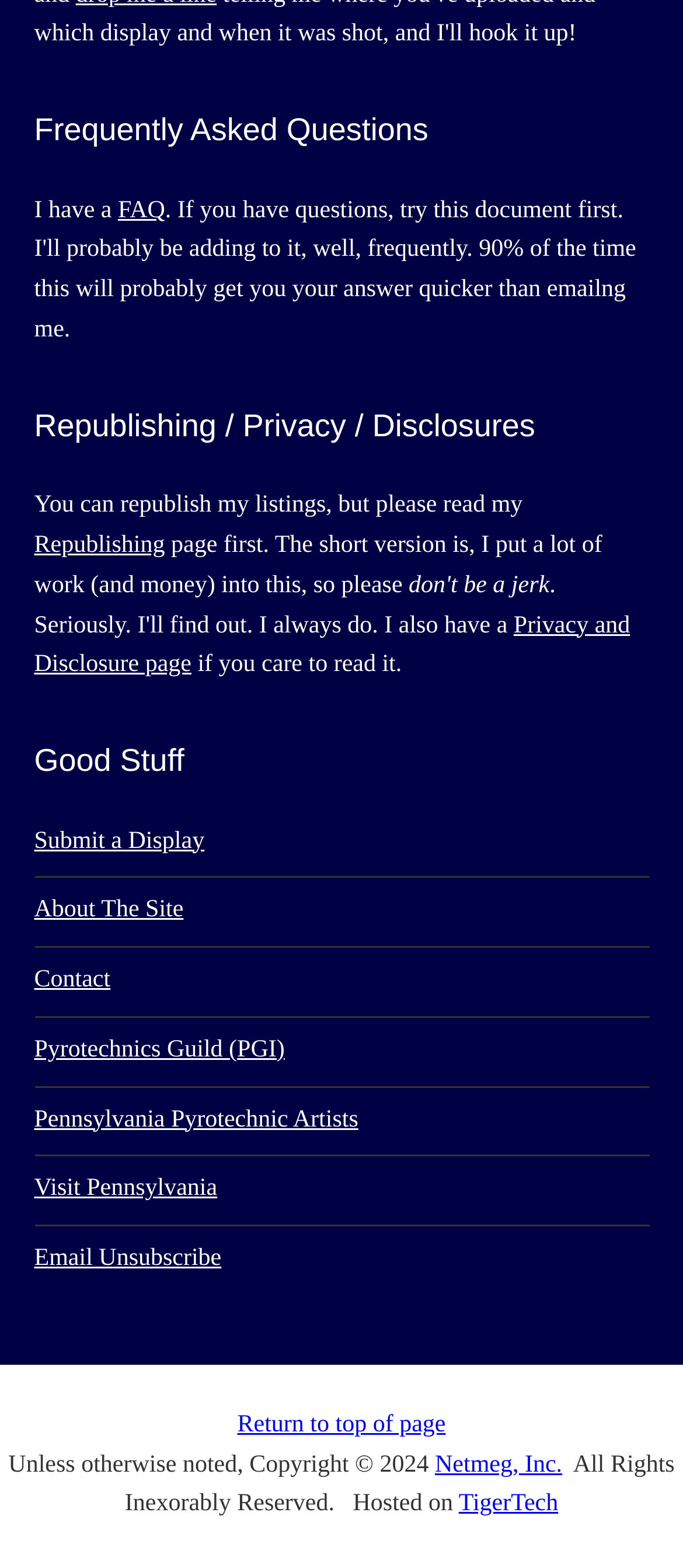Who is the copyright holder of the webpage?
Observe the image and answer the question with a one-word or short phrase response.

Netmeg, Inc.